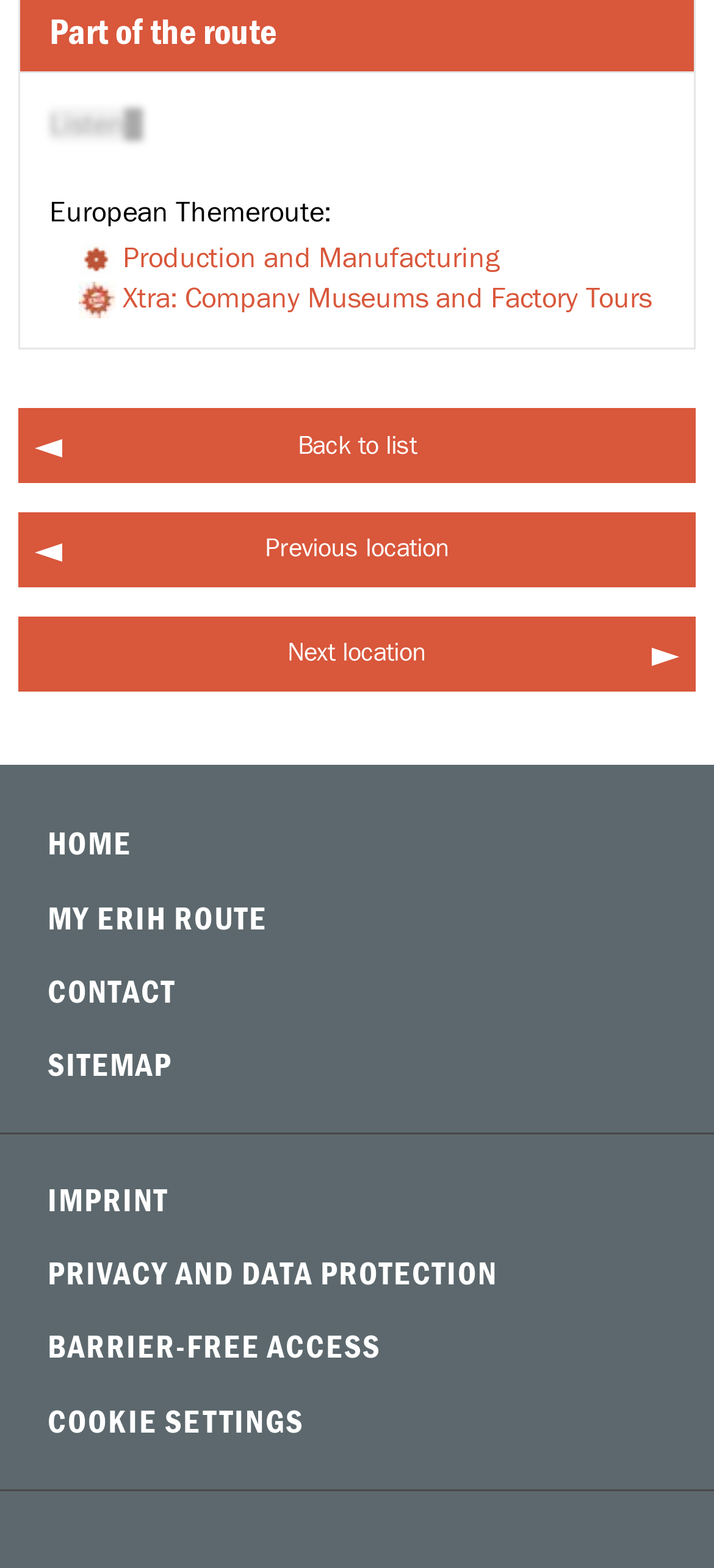What is the purpose of the ReadSpeaker service?
Provide an in-depth answer to the question, covering all aspects.

I can see a link with the text 'start readSpeaker App' and a static text 'Listen' next to it. This implies that the ReadSpeaker service is used to listen to something, possibly the content of the webpage.